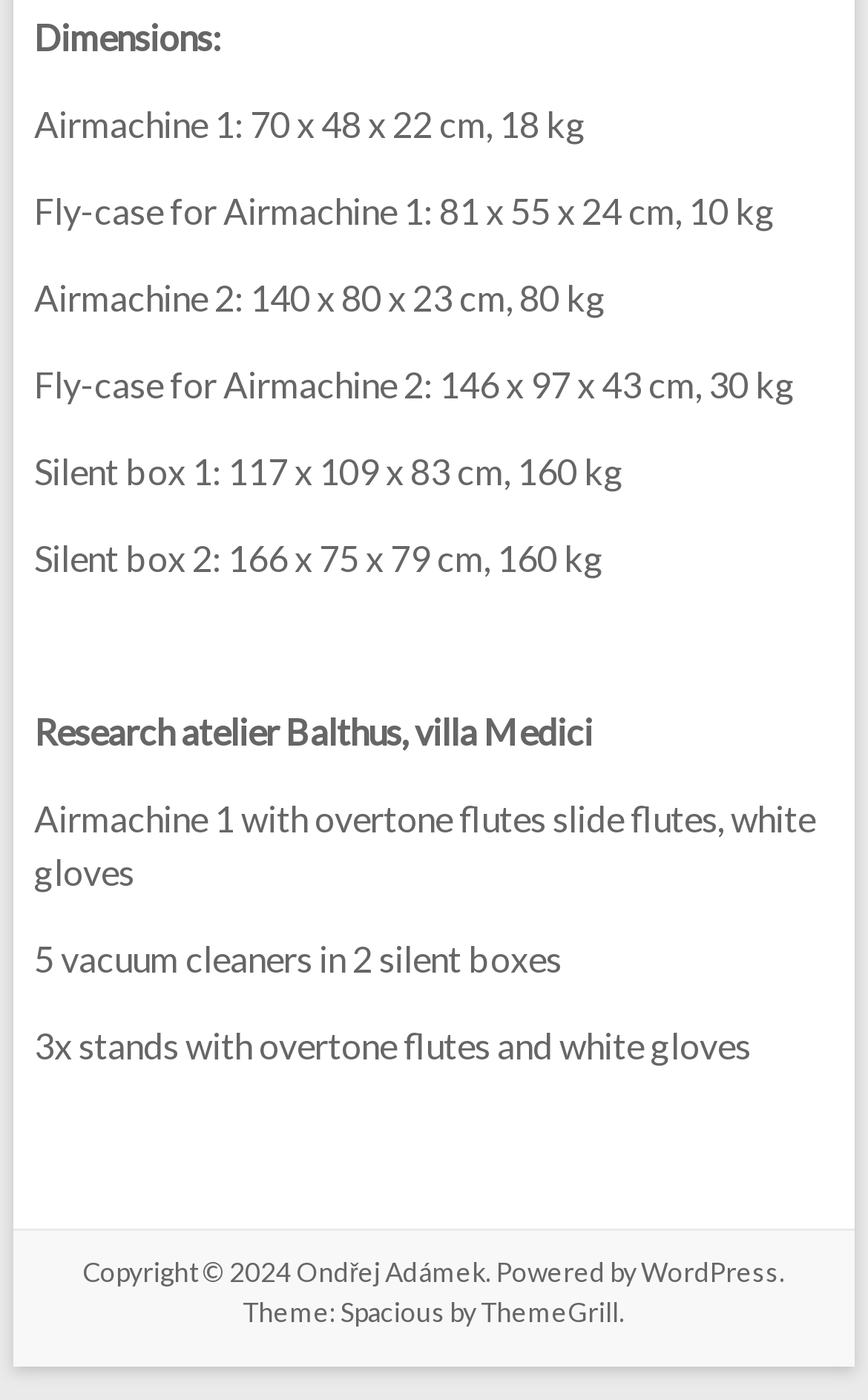Who is the author mentioned?
Based on the screenshot, respond with a single word or phrase.

Ondřej Adámek